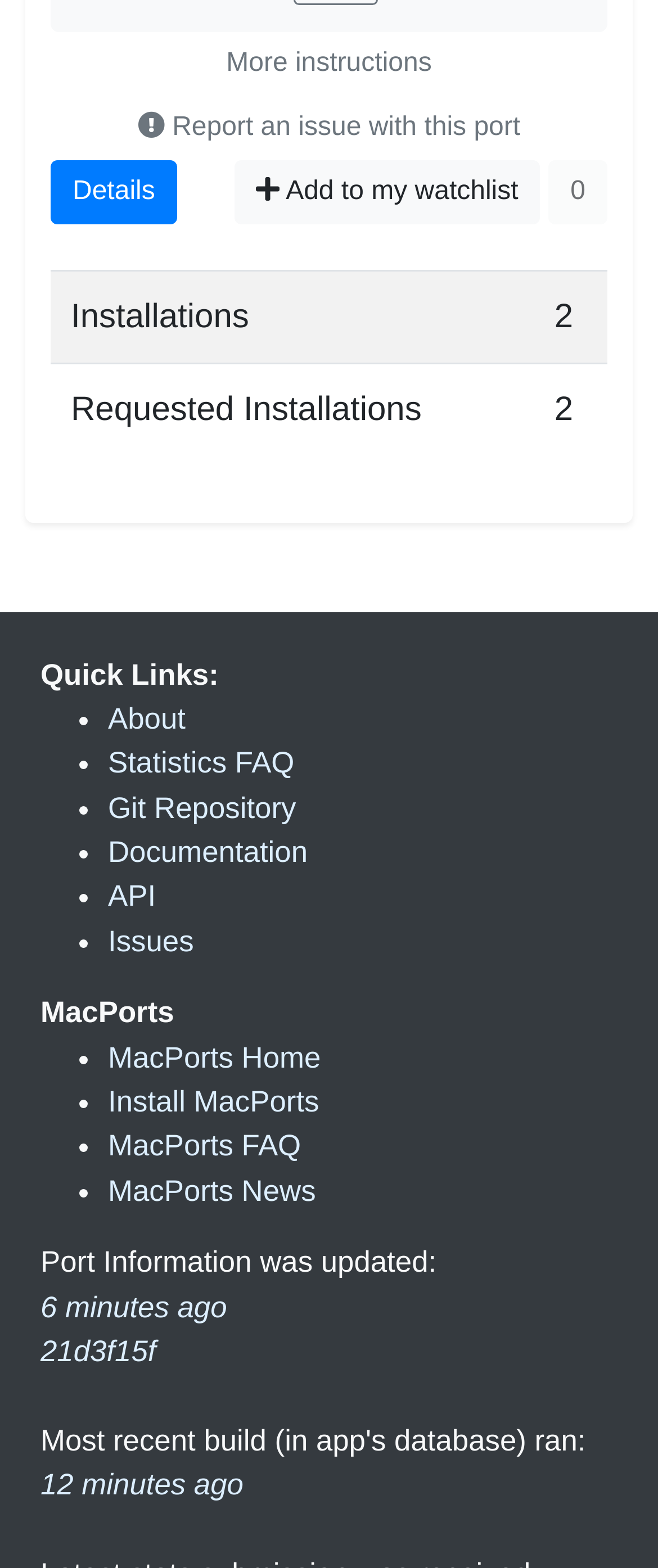Specify the bounding box coordinates of the area that needs to be clicked to achieve the following instruction: "Report an issue with this port".

[0.176, 0.062, 0.824, 0.103]